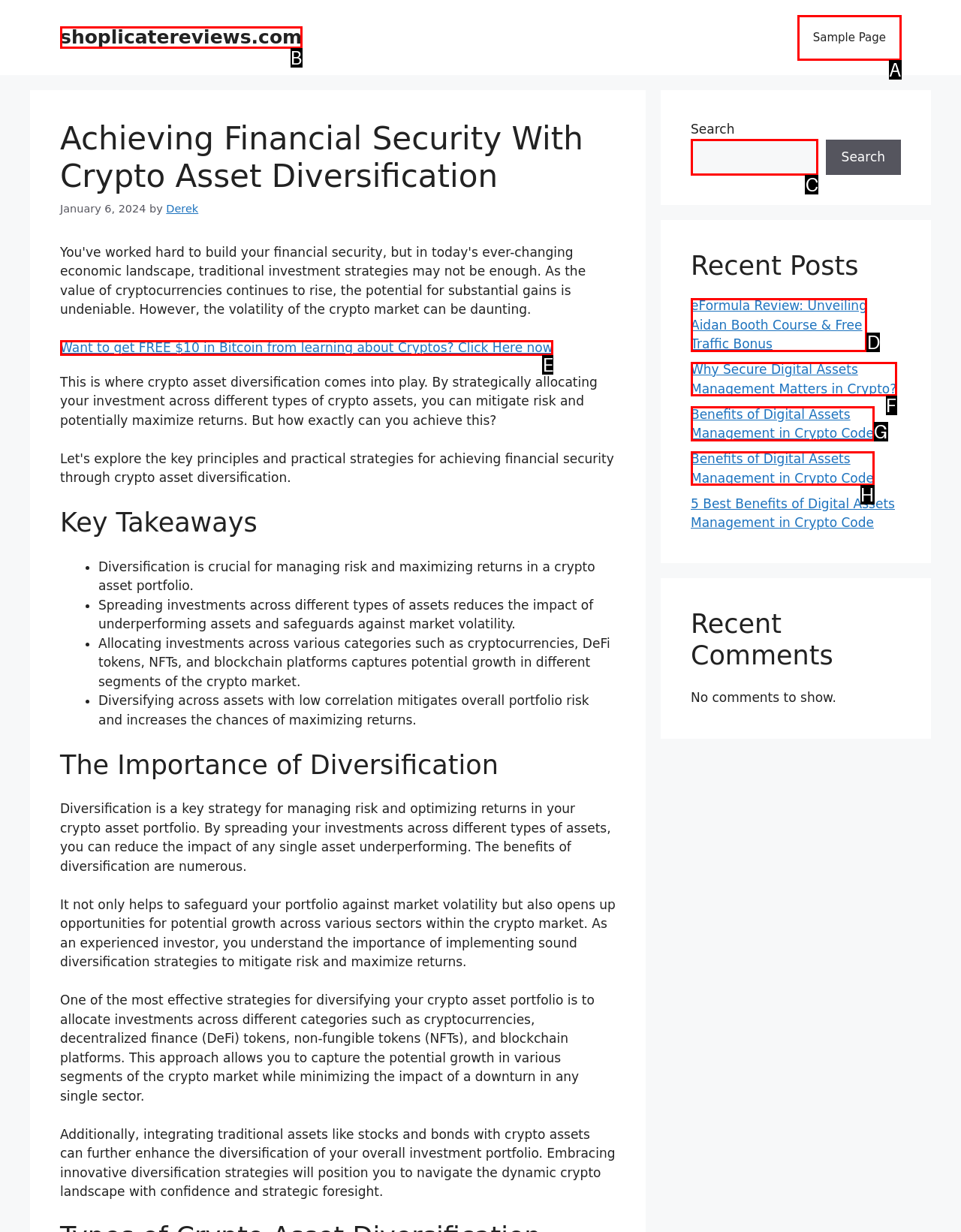Which HTML element among the options matches this description: parent_node: Search name="s"? Answer with the letter representing your choice.

C